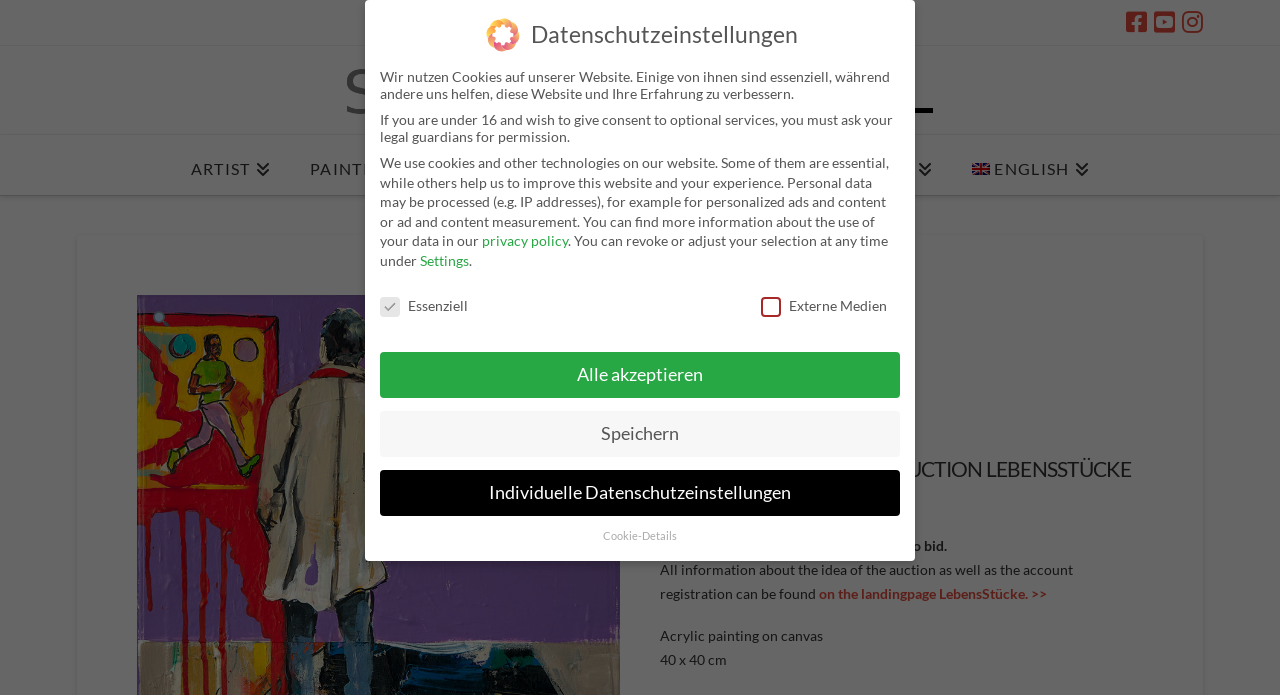Utilize the details in the image to thoroughly answer the following question: What is the type of painting?

The type of painting is mentioned in the StaticText 'Acrylic painting on canvas' which is located near the heading 'MUSEUMSTAG' and the link 'LebensStücke Auktion Museumstag', indicating that the painting is an acrylic painting on canvas.